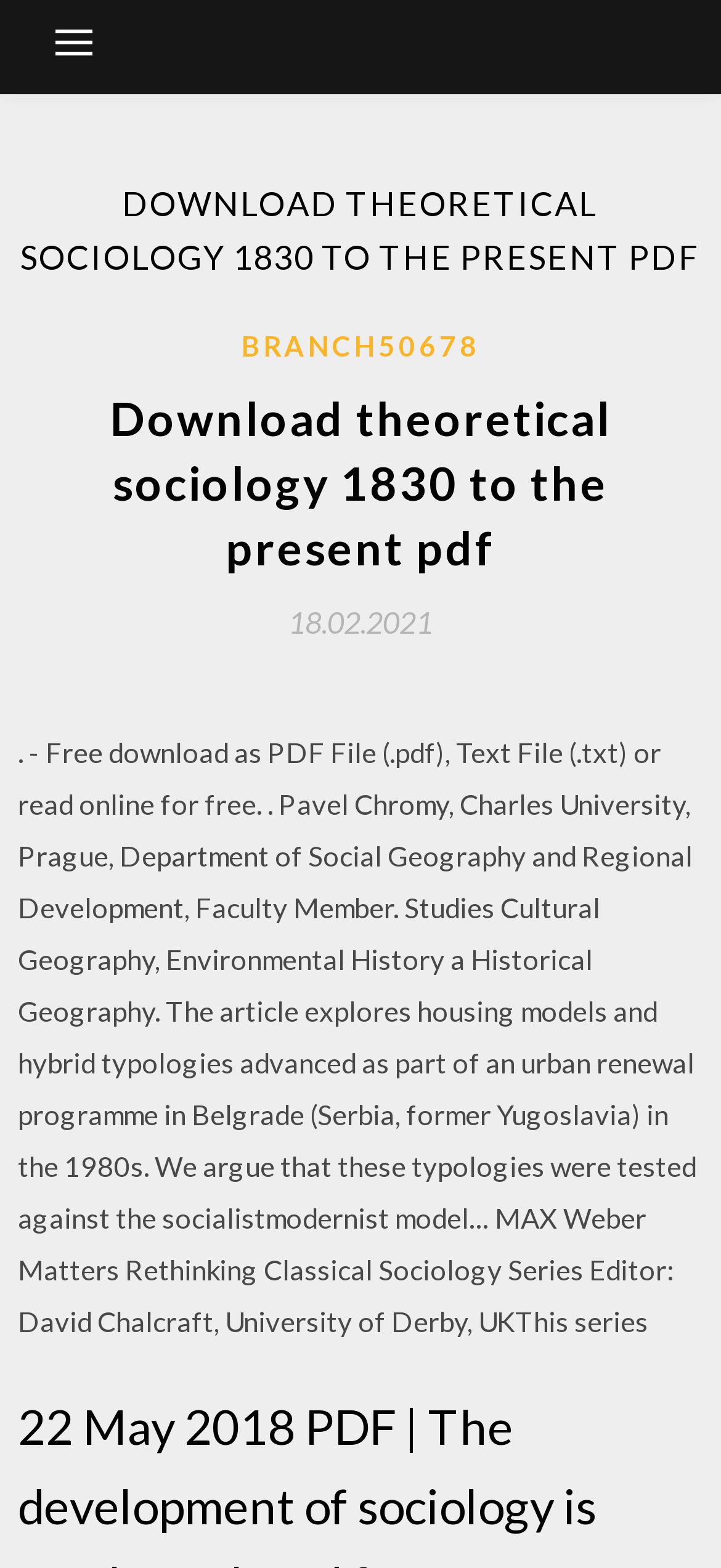Provide an in-depth caption for the elements present on the webpage.

The webpage is focused on providing a downloadable resource, specifically a PDF file titled "Theoretical Sociology 1830 to the Present". At the top-left corner, there is a button that controls the primary menu. 

The main content of the webpage is divided into sections, with a prominent header that reads "DOWNLOAD THEORETICAL SOCIOLOGY 1830 TO THE PRESENT PDF" in a large font size. Below this header, there is a section with a link to "BRANCH50678" and another heading that repeats the title of the downloadable resource. 

To the right of the "BRANCH50678" link, there is a link displaying the date "18.02.2021". This date is accompanied by a timestamp. 

The majority of the webpage is occupied by a block of text that describes the content of the downloadable resource. The text appears to be an abstract or summary of an academic article, discussing topics such as housing models, urban renewal, and sociology. The text also mentions the author, Pavel Chromy, and his affiliations. Additionally, it references a book series titled "MAX Weber Matters Rethinking Classical Sociology" and its editor, David Chalcraft.